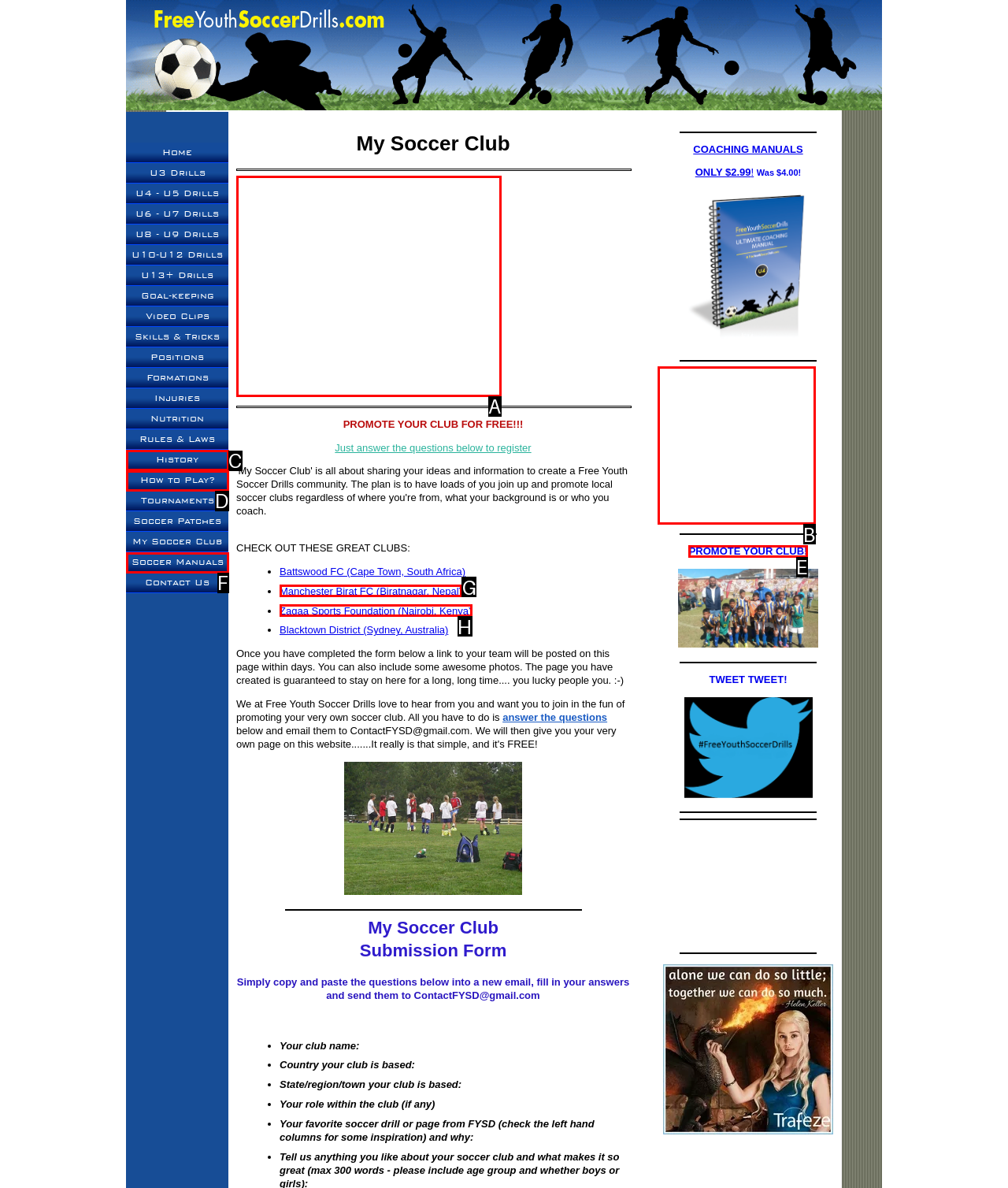Determine the HTML element to be clicked to complete the task: Click on 'PROMOTE YOUR CLUB!' button. Answer by giving the letter of the selected option.

E